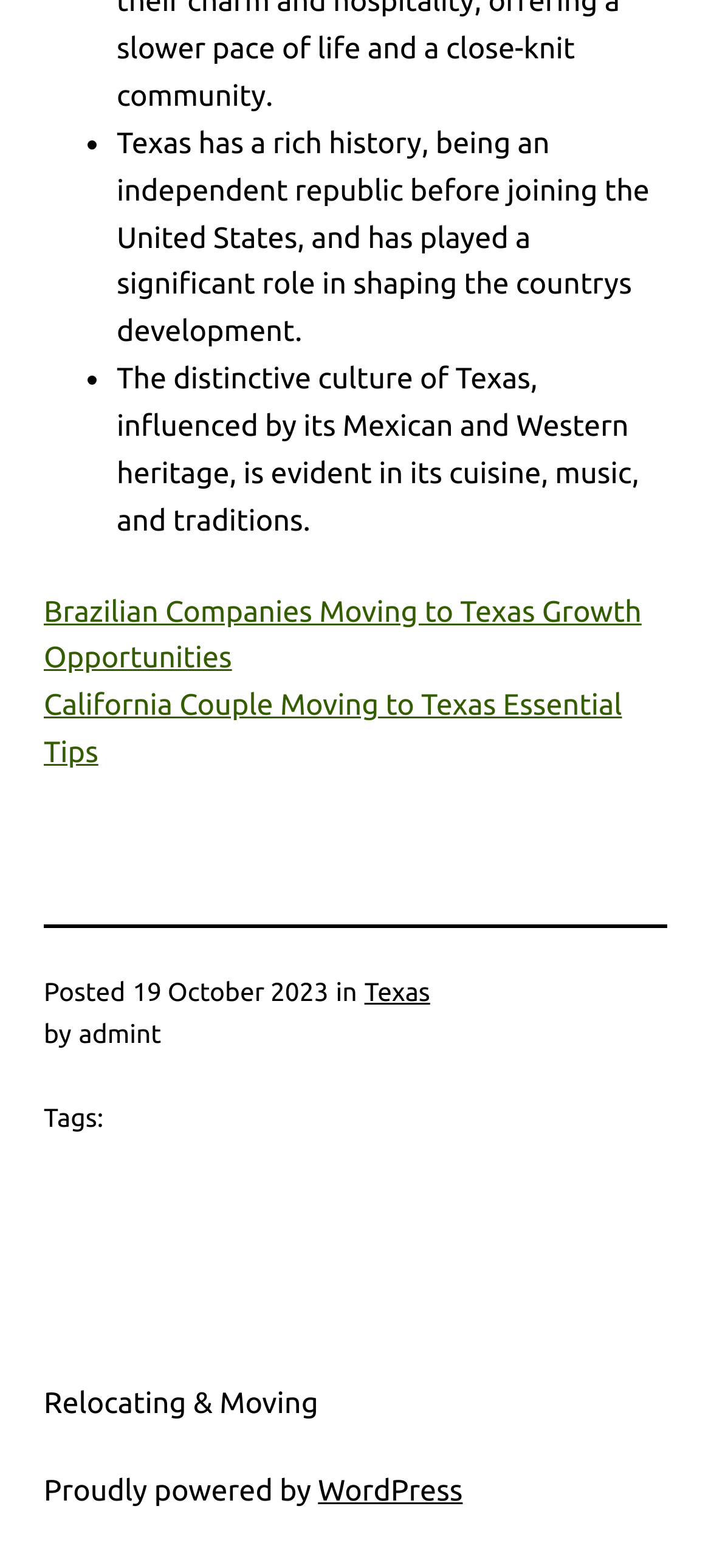What is the date of the posted article?
Provide a short answer using one word or a brief phrase based on the image.

19 October 2023